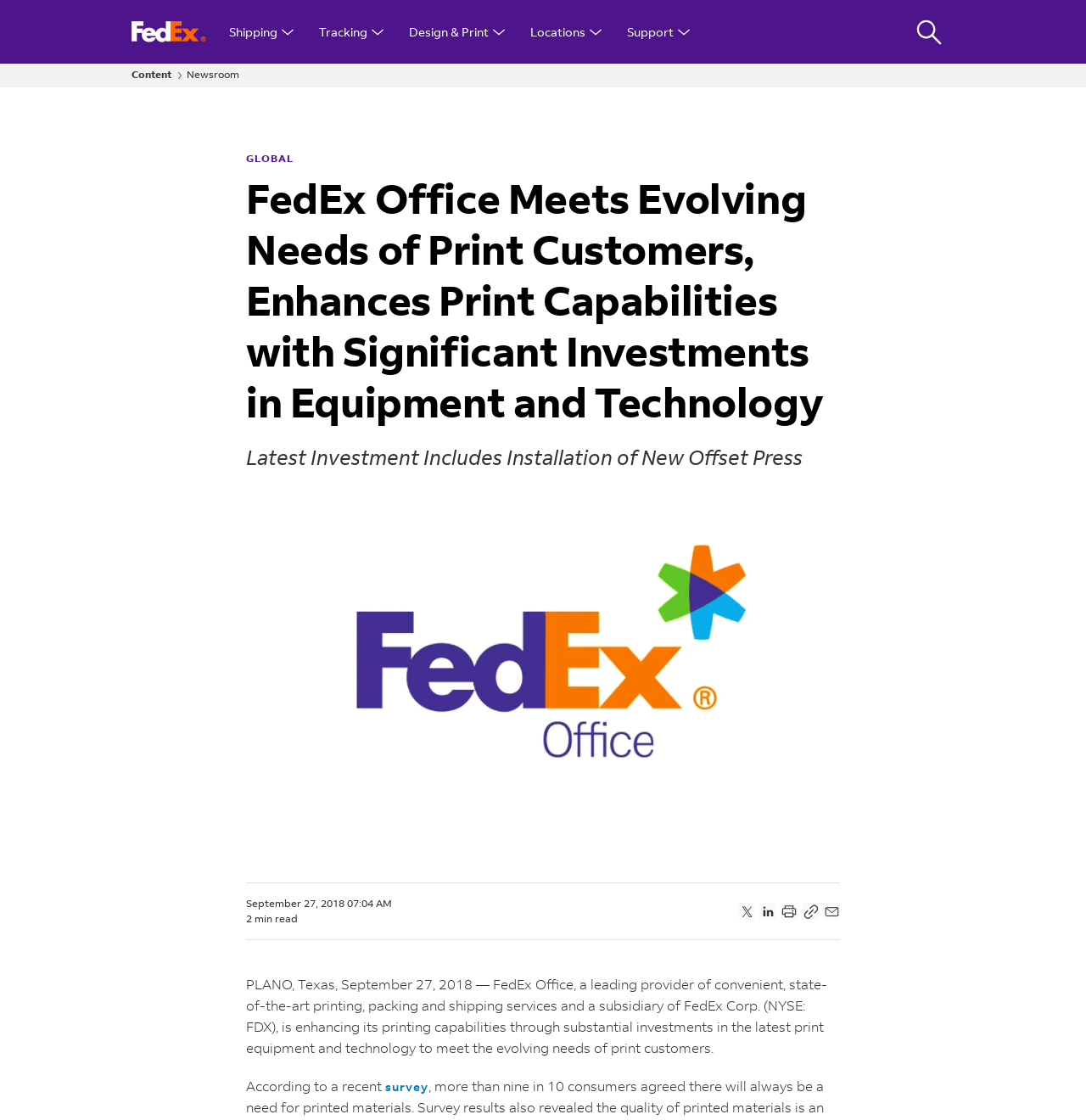What is the text on the top-left corner of the webpage?
Look at the image and respond with a single word or a short phrase.

Fedex Home